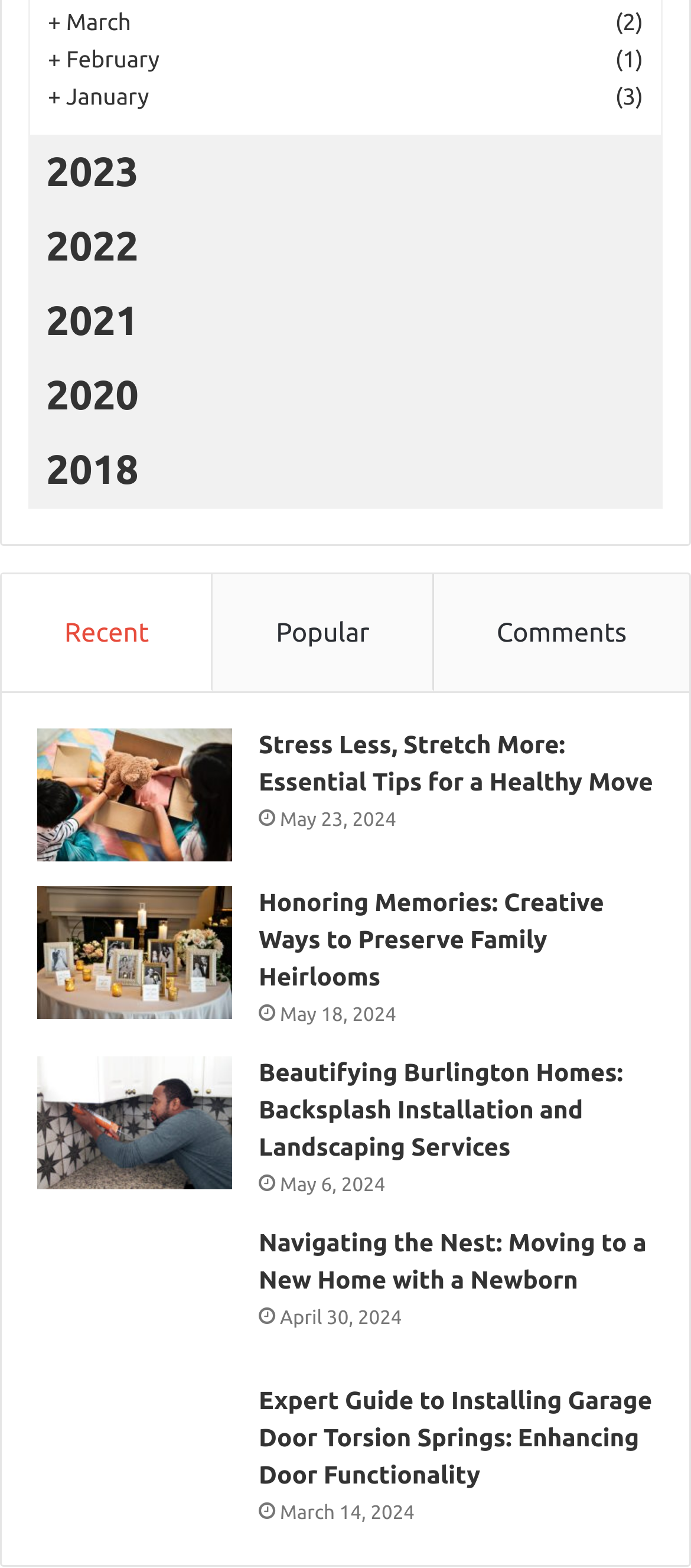How many categories are listed at the top of the page? From the image, respond with a single word or brief phrase.

3